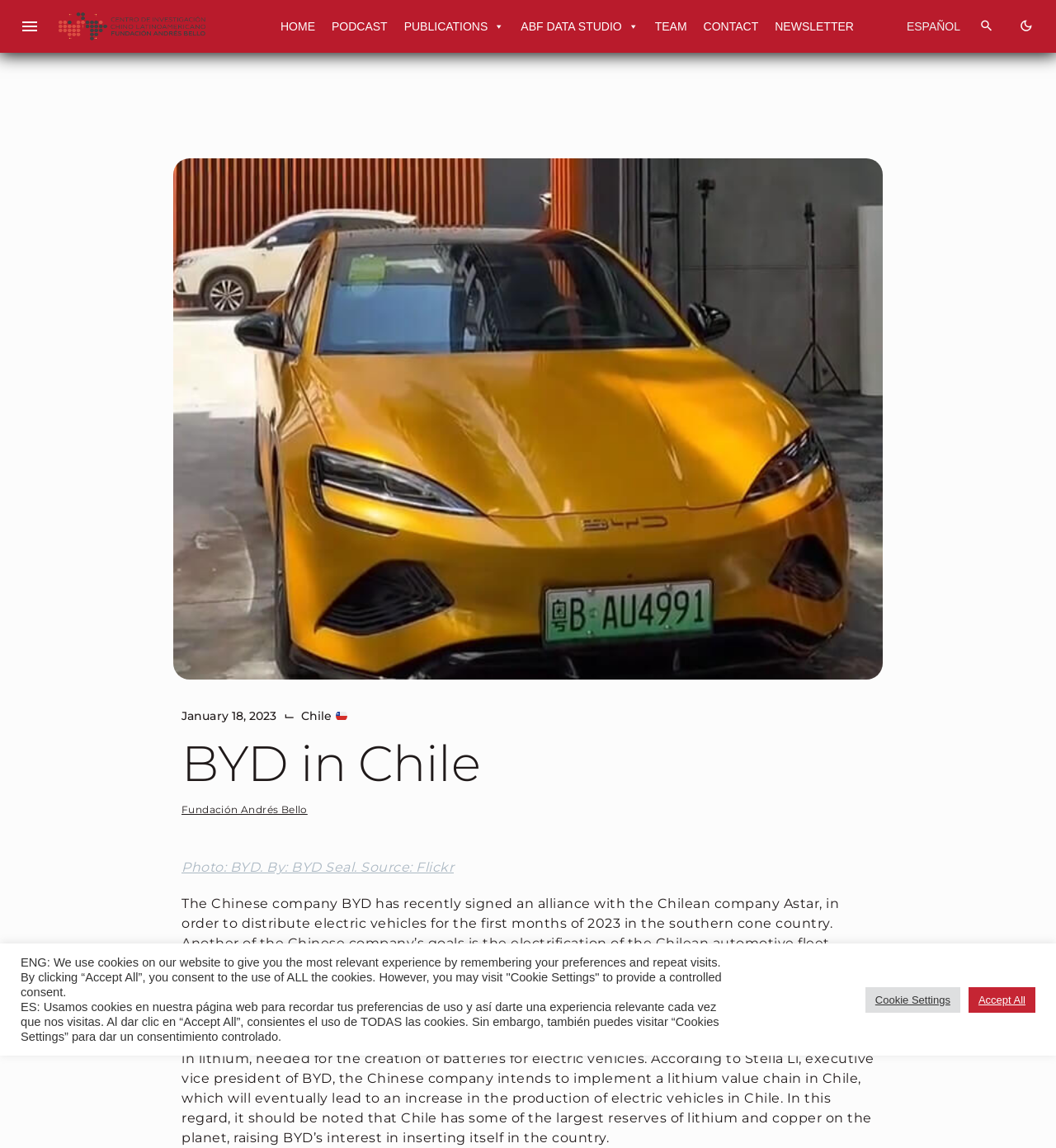How many electric buses are in operation in Santiago?
Please provide a single word or phrase in response based on the screenshot.

Over 430